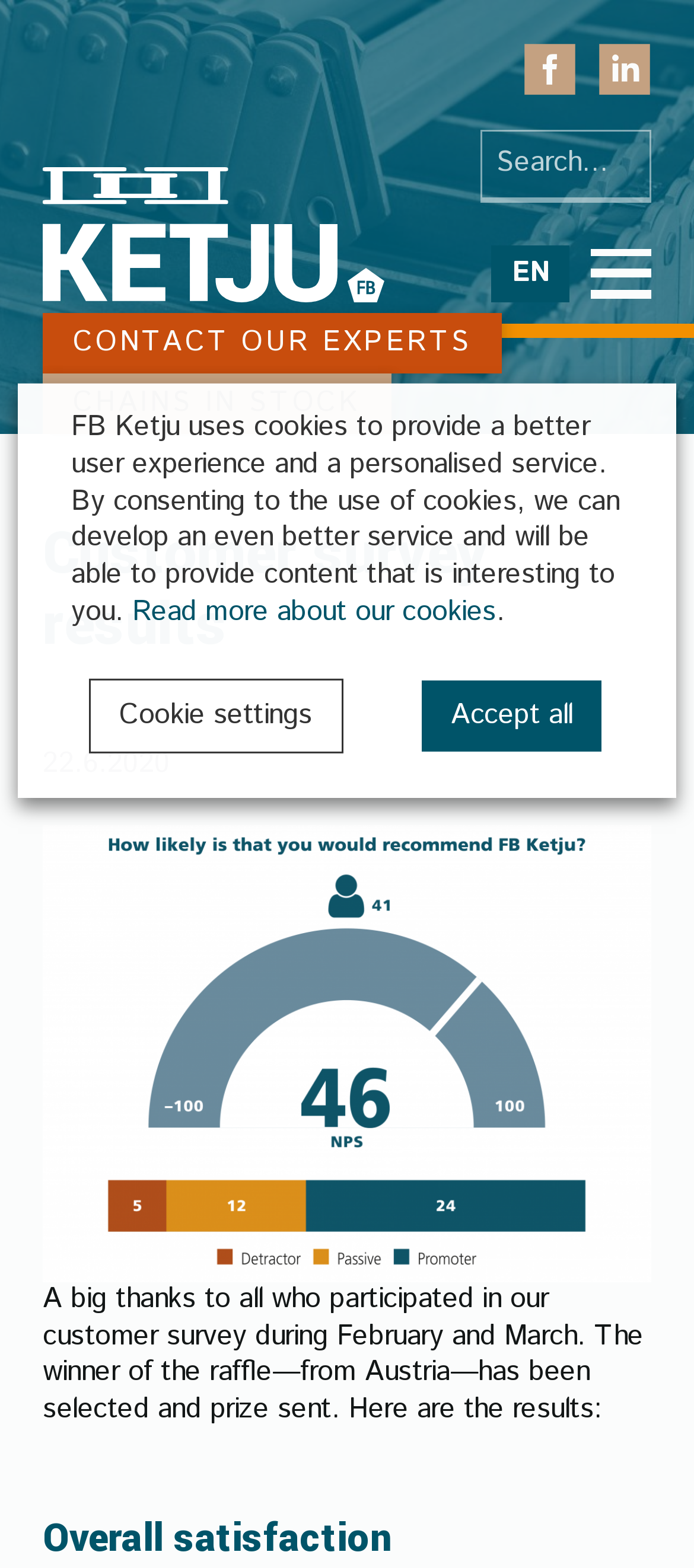Locate the bounding box coordinates of the region to be clicked to comply with the following instruction: "Search for something". The coordinates must be four float numbers between 0 and 1, in the form [left, top, right, bottom].

[0.692, 0.083, 0.938, 0.129]